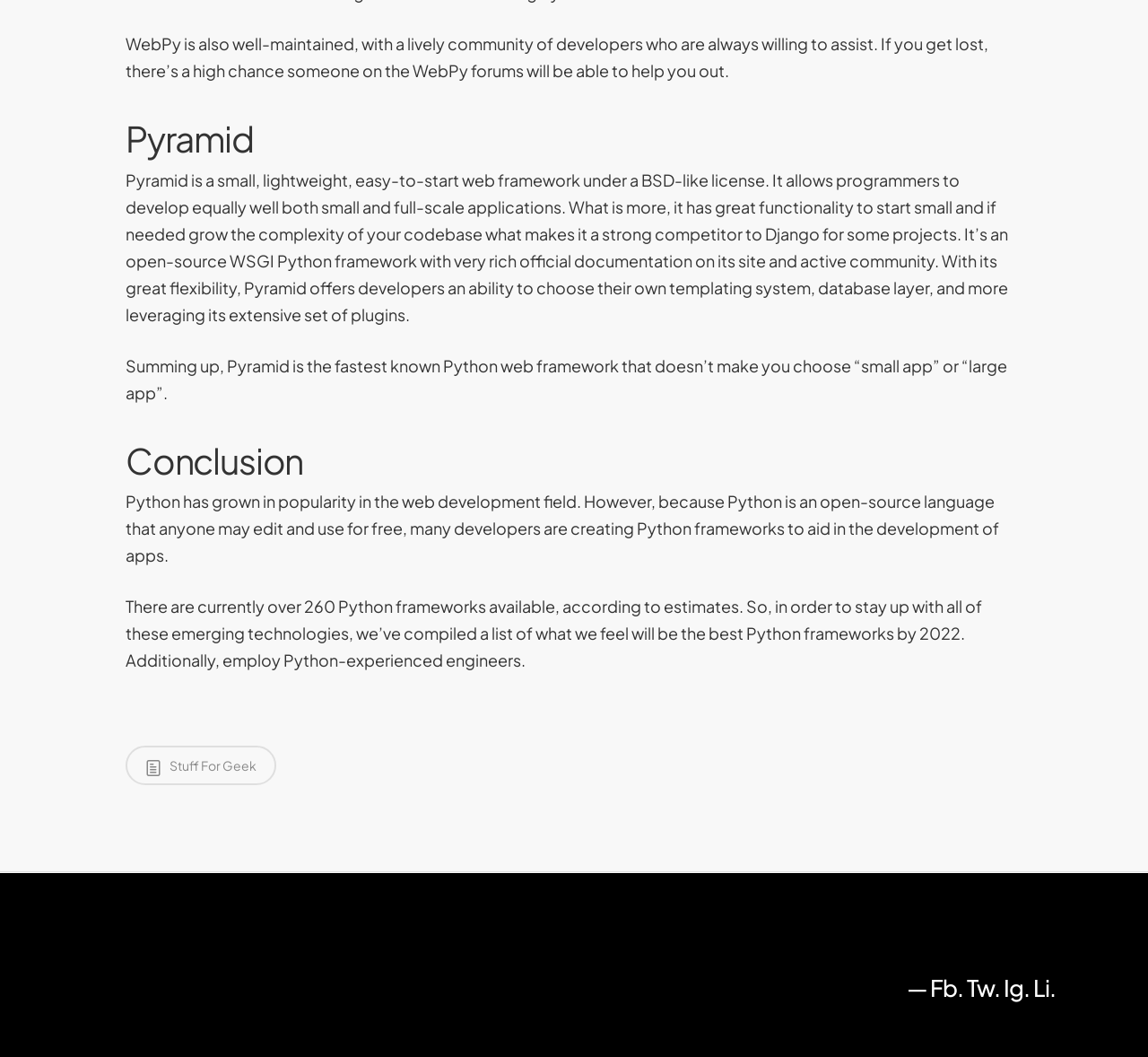Respond to the following question using a concise word or phrase: 
How many links are there in the footer section?

3